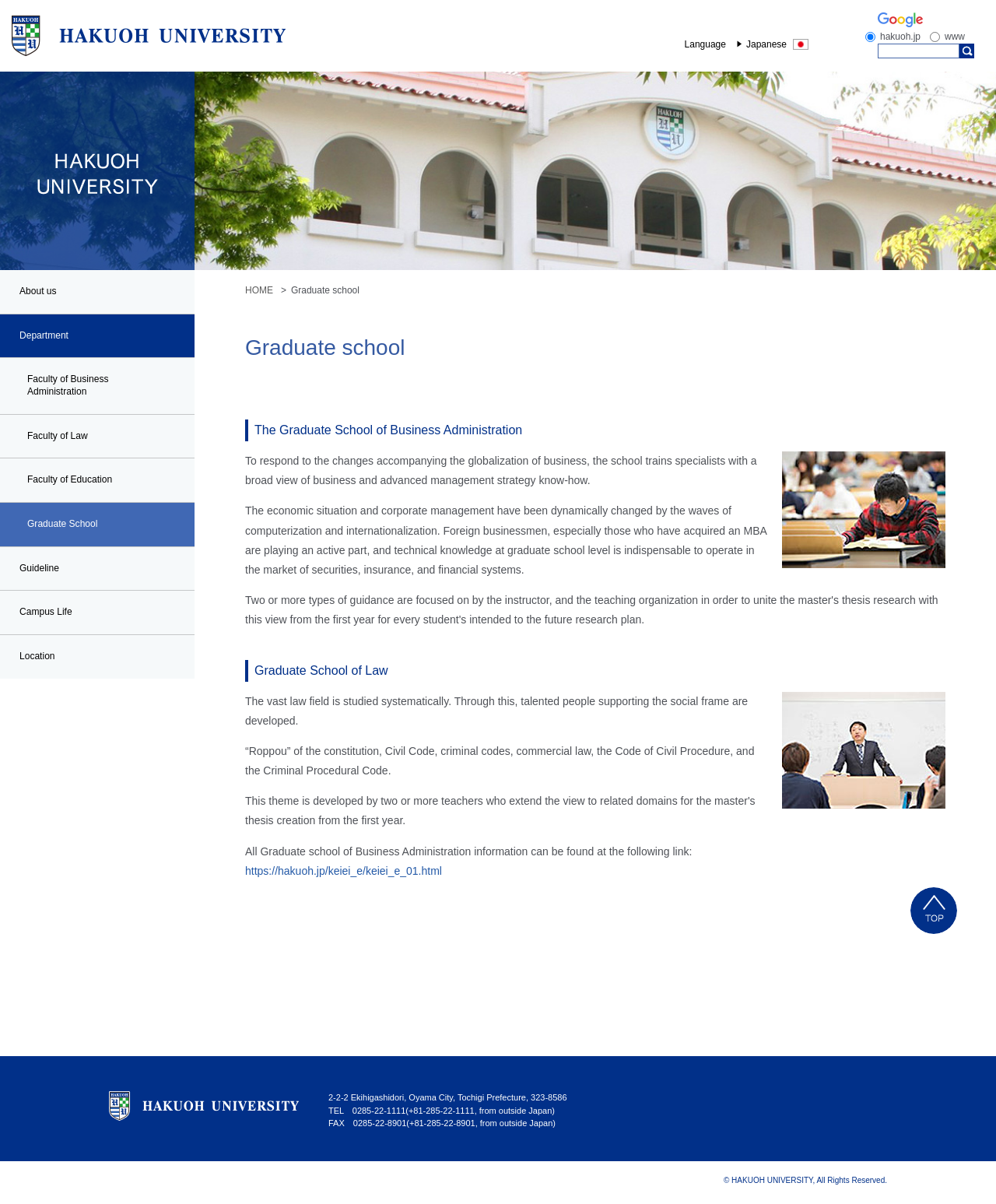What is the address of the university?
Please provide a single word or phrase based on the screenshot.

2-2-2 Ekihigashidori, Oyama City, Tochigi Prefecture, 323-8586